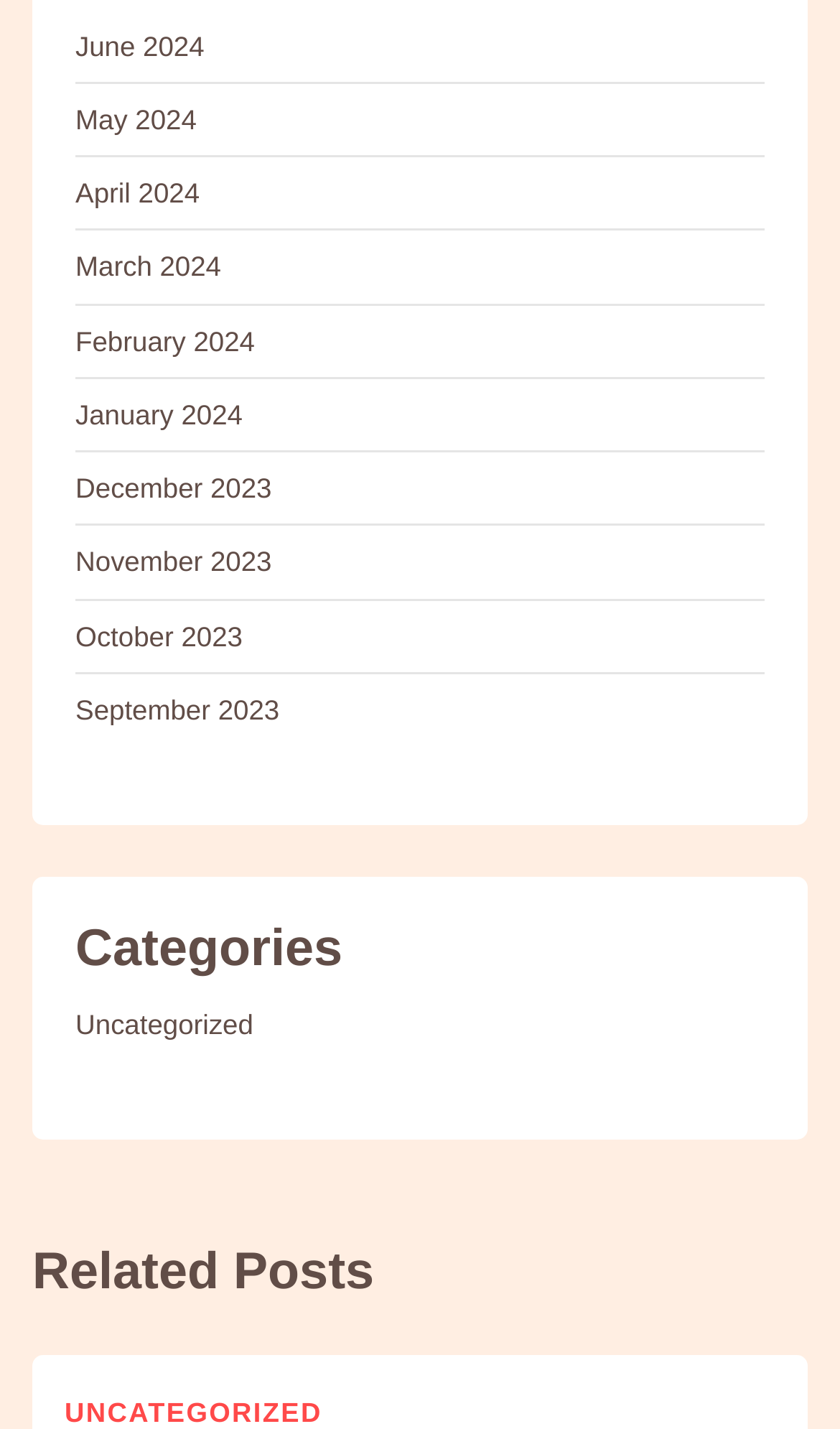Determine the bounding box coordinates for the UI element matching this description: "February 2024".

[0.09, 0.227, 0.303, 0.25]